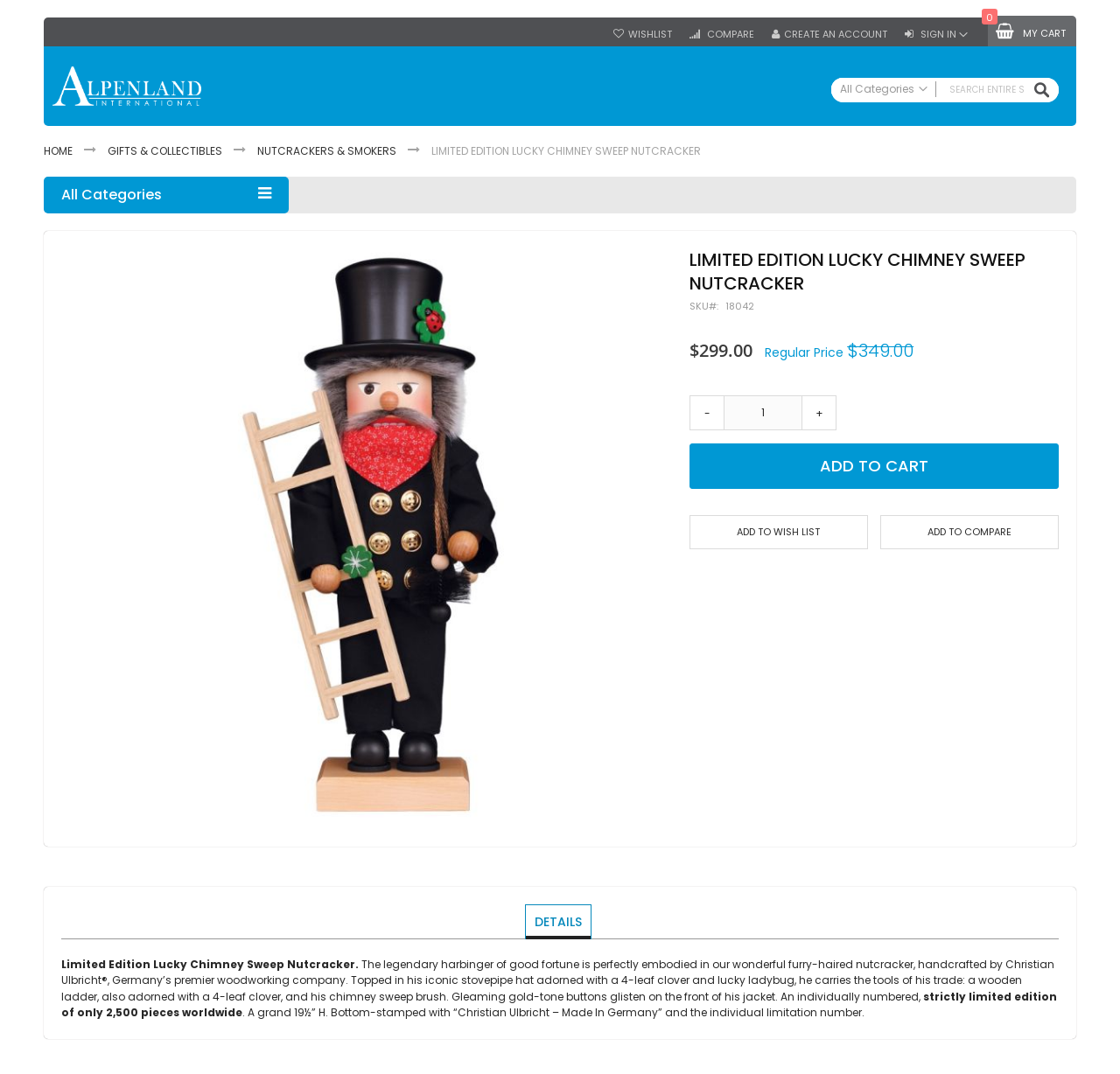Provide a single word or phrase to answer the given question: 
Who handcrafted the nutcracker?

Christian Ulbricht